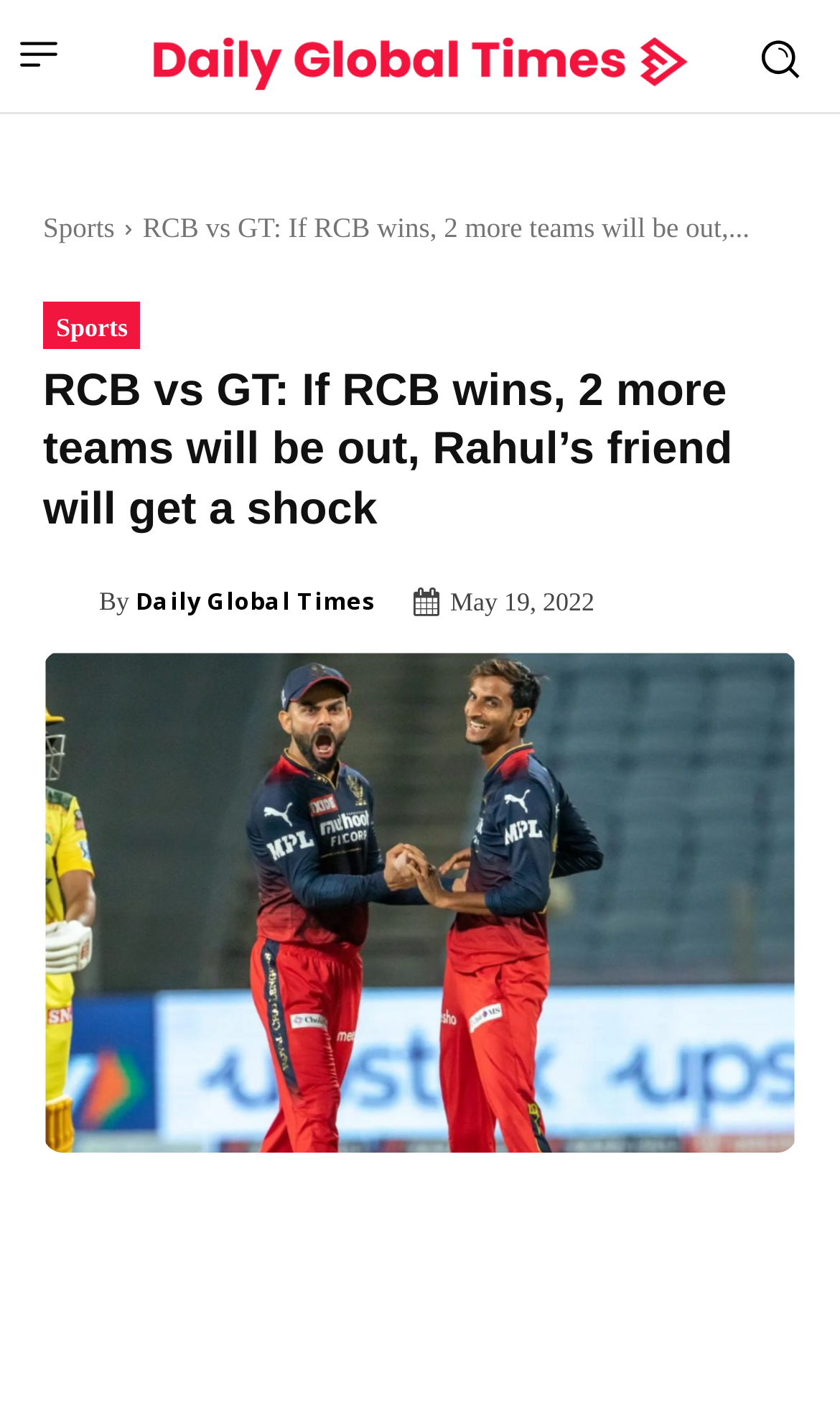From the webpage screenshot, identify the region described by parent_node: By title="Daily Global Times". Provide the bounding box coordinates as (top-left x, top-left y, bottom-right x, bottom-right y), with each value being a floating point number between 0 and 1.

[0.051, 0.411, 0.118, 0.441]